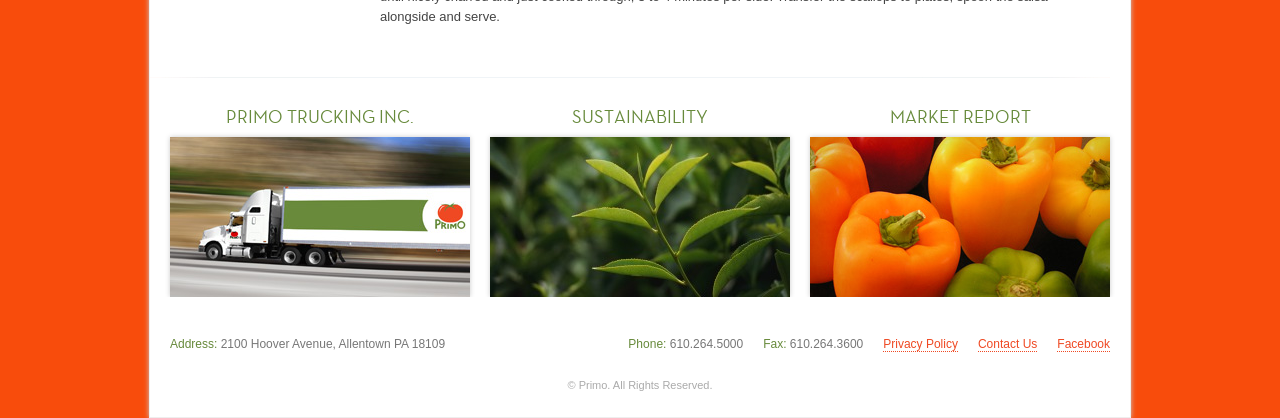Can you look at the image and give a comprehensive answer to the question:
What are the three main sections on the webpage?

The three main sections are obtained from the heading elements at the top of the webpage, which reads 'PRIMO TRUCKING INC.' followed by three sections 'Learn more about our logistic solutions.', 'Learn more about Primo's sustainable practices.', and 'Get your weekly produce outlook and the latest industry information'.